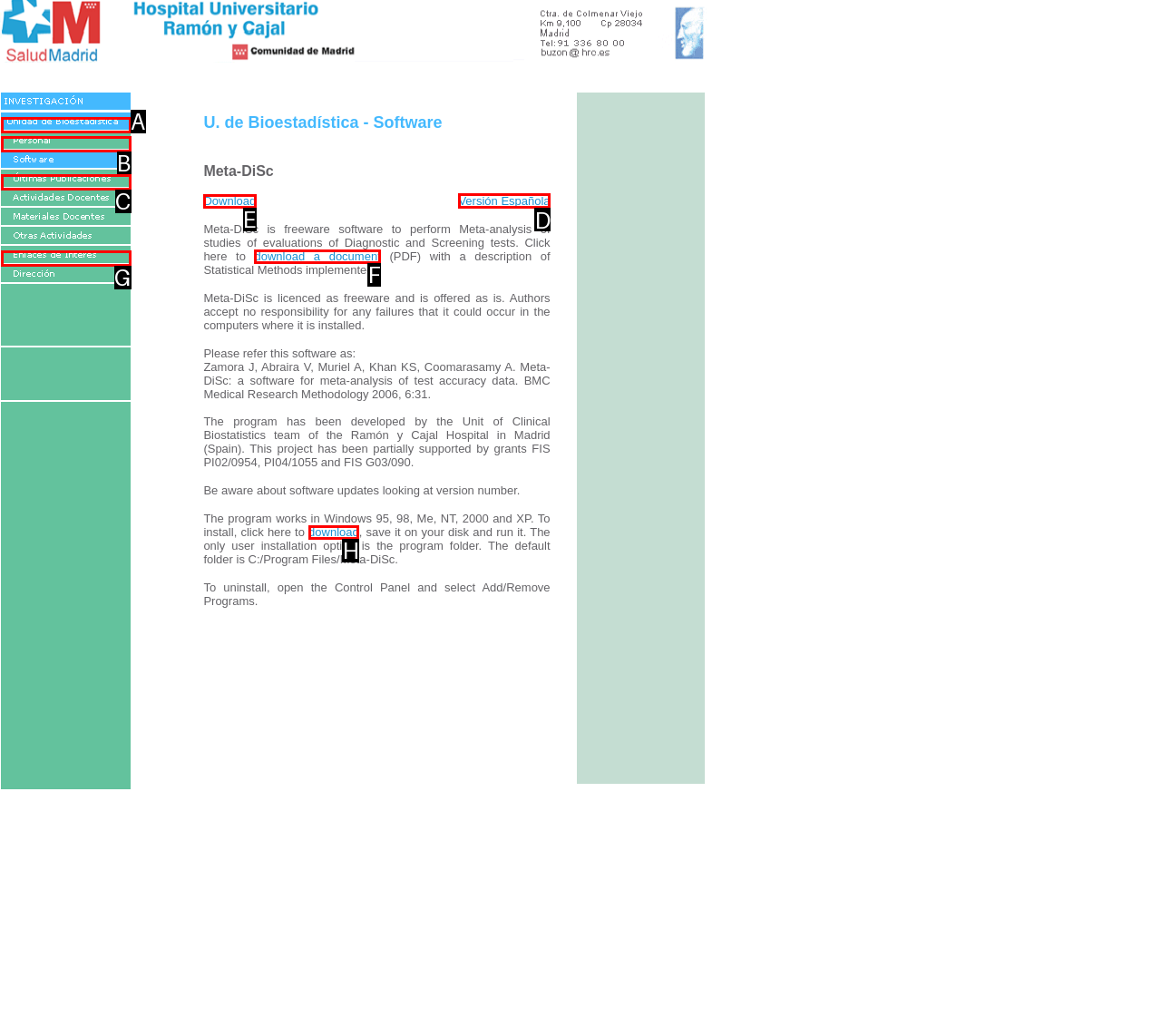Choose the UI element to click on to achieve this task: Click the link to download Versión Española. Reply with the letter representing the selected element.

D